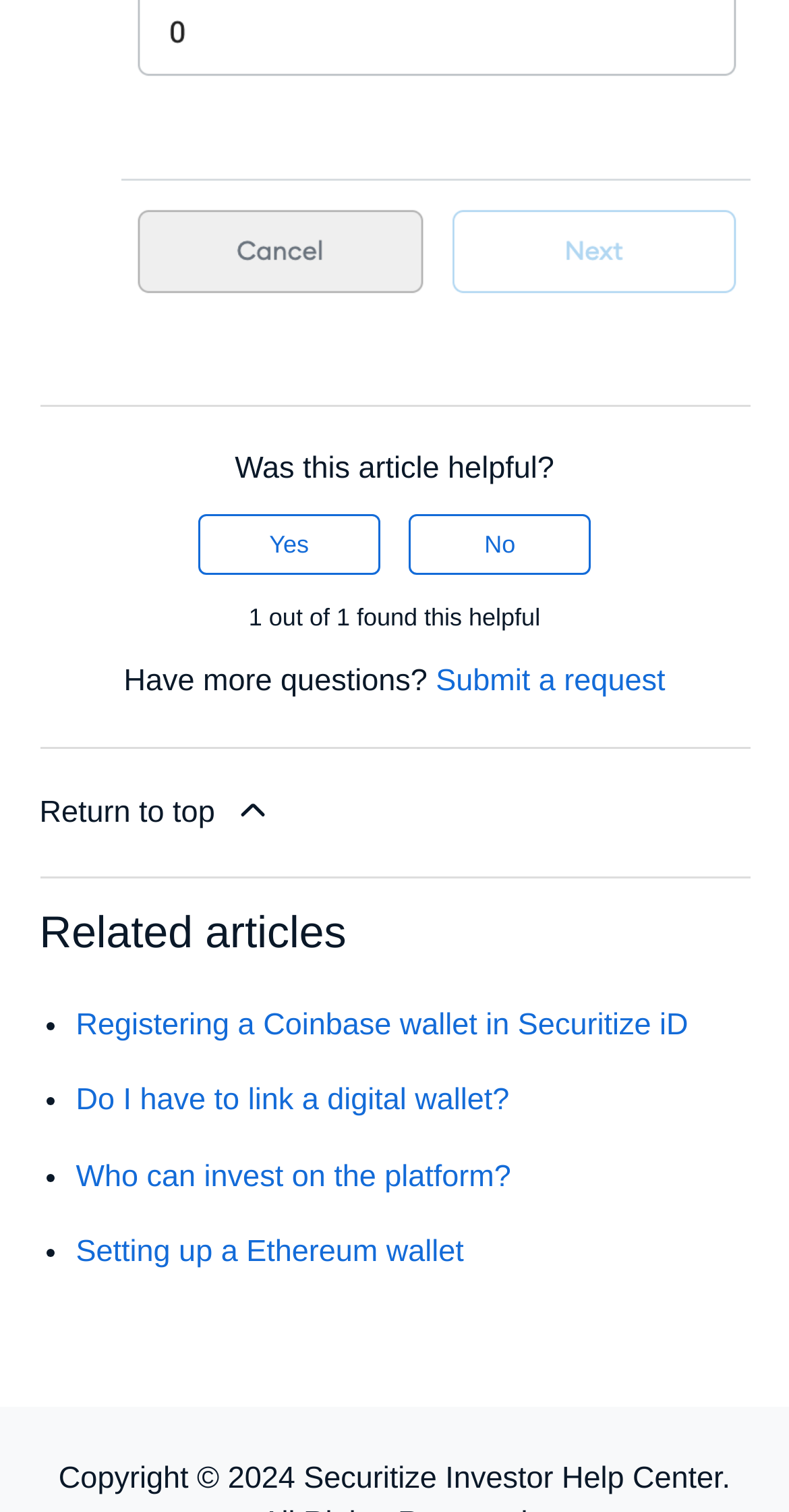Find the bounding box coordinates of the element to click in order to complete the given instruction: "View related article about registering a Coinbase wallet in Securitize iD."

[0.096, 0.666, 0.872, 0.689]